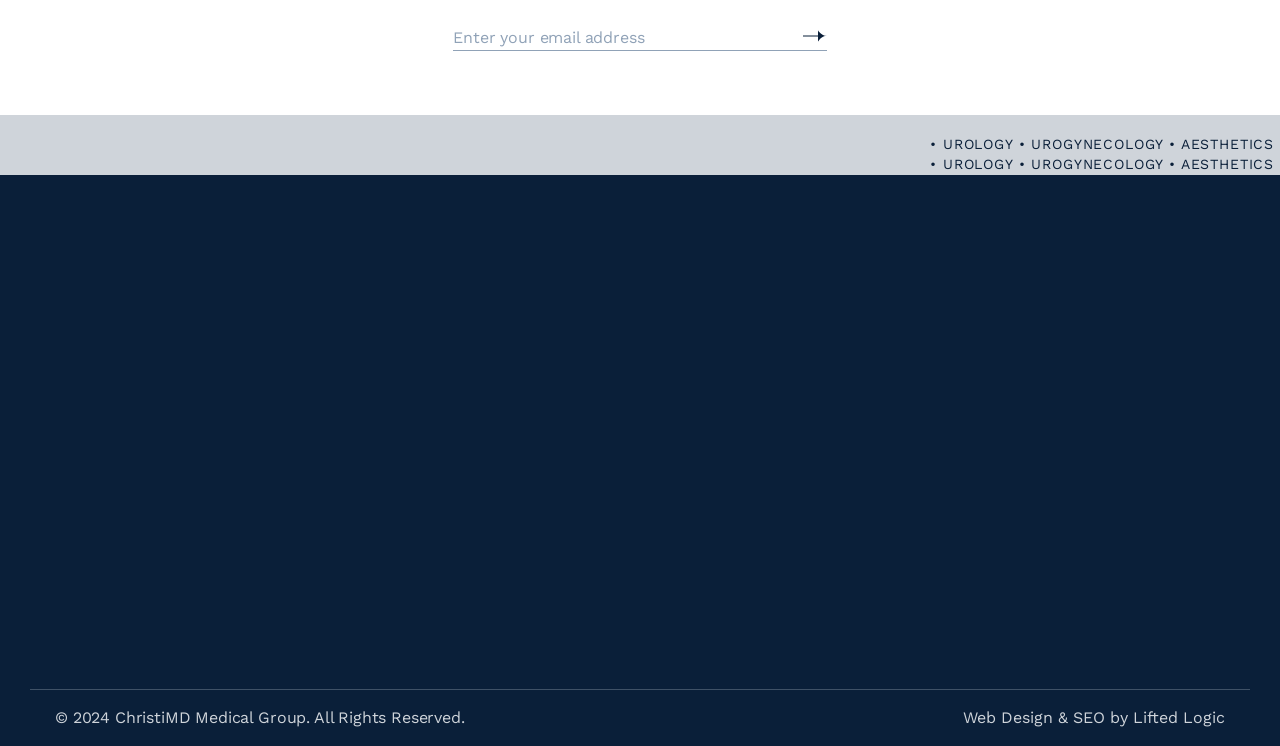Respond with a single word or phrase:
What social media platforms does the medical group have?

Instagram, Youtube, Facebook, Linkedin